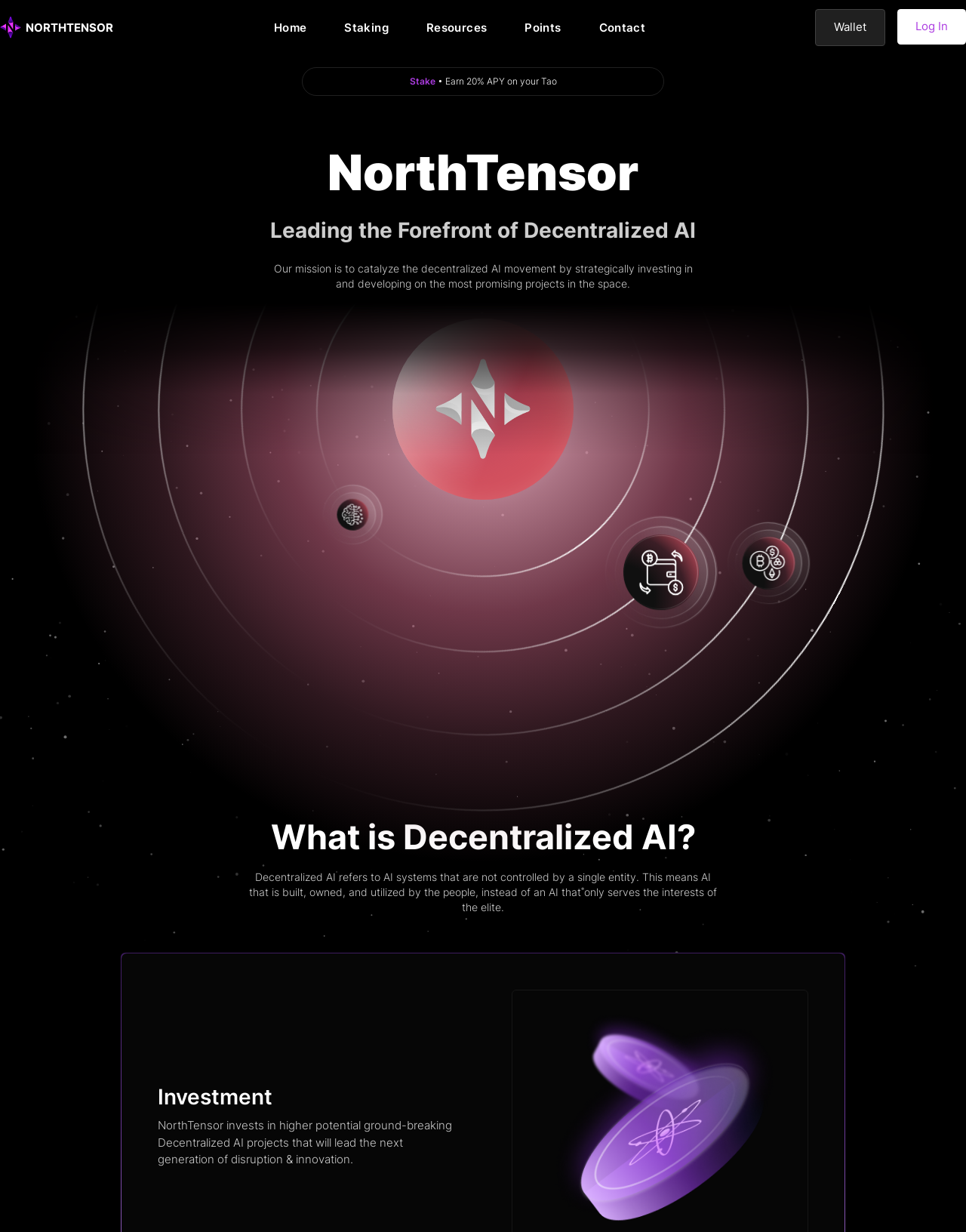Please find the bounding box coordinates for the clickable element needed to perform this instruction: "Log In".

[0.929, 0.007, 1.0, 0.037]